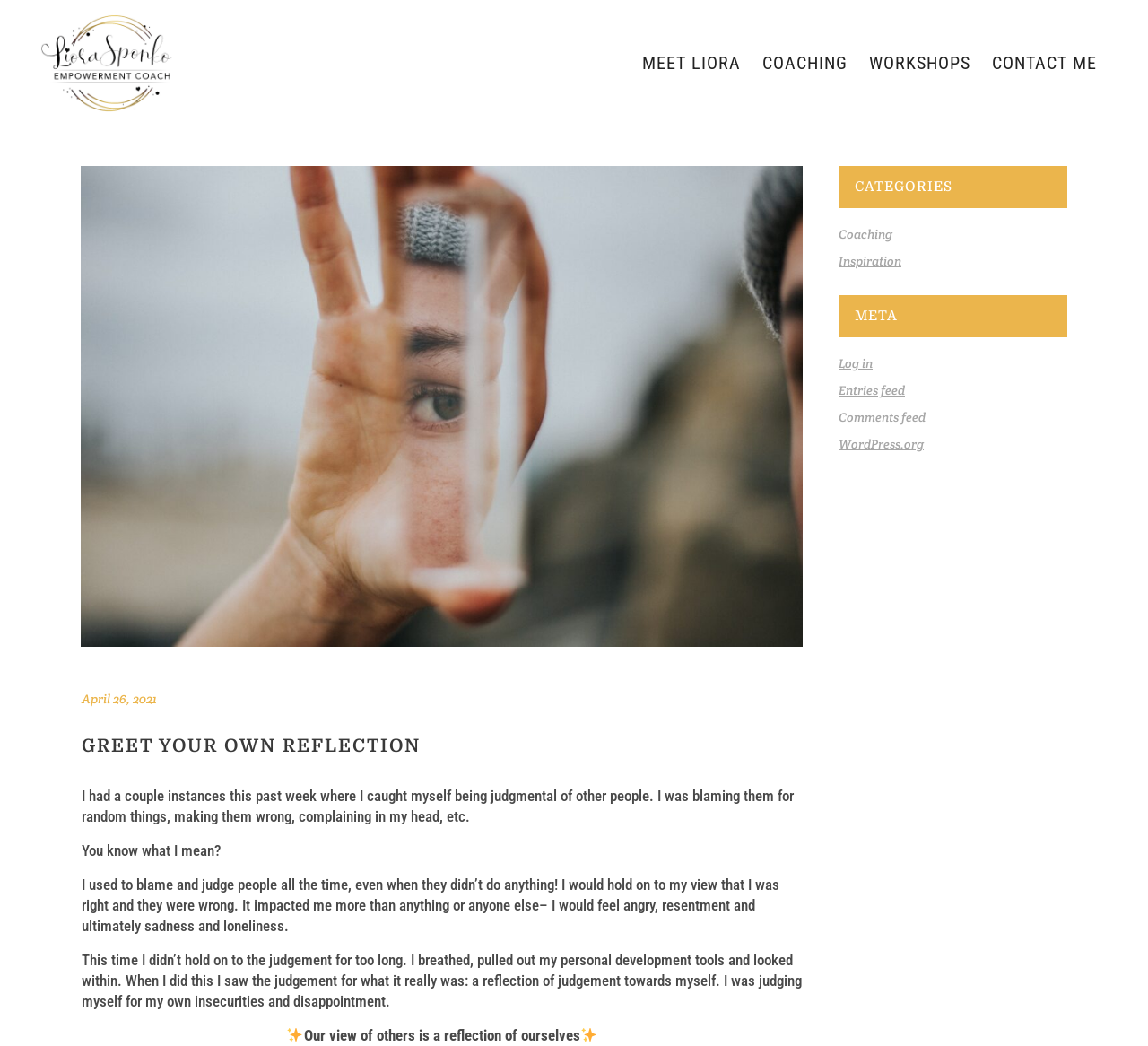Explain the webpage in detail, including its primary components.

The webpage is for Liora Sponko Coaching, with a focus on personal development and self-reflection. At the top, there are four identical logo images aligned horizontally, followed by a navigation menu with four links: "MEET LIORA", "COACHING", "WORKSHOPS", and "CONTACT ME". 

Below the navigation menu, there is a date "April 26, 2021" and a heading "GREET YOUR OWN REFLECTION". The main content of the page is a personal reflection article, which starts with a paragraph about the author's experience of being judgmental towards others. The article continues with several paragraphs, discussing how the author used to blame and judge people, but has since learned to look within and recognize the judgement as a reflection of their own insecurities and disappointment.

The article is accompanied by two sparkles images (✨) at the bottom, with a quote "Our view of others is a reflection of ourselves" in between. On the right side of the page, there is a complementary section with a heading "CATEGORIES" and several links to categories such as "Coaching" and "Inspiration". Below that, there is a "META" section with links to "Log in", "Entries feed", "Comments feed", and "WordPress.org".